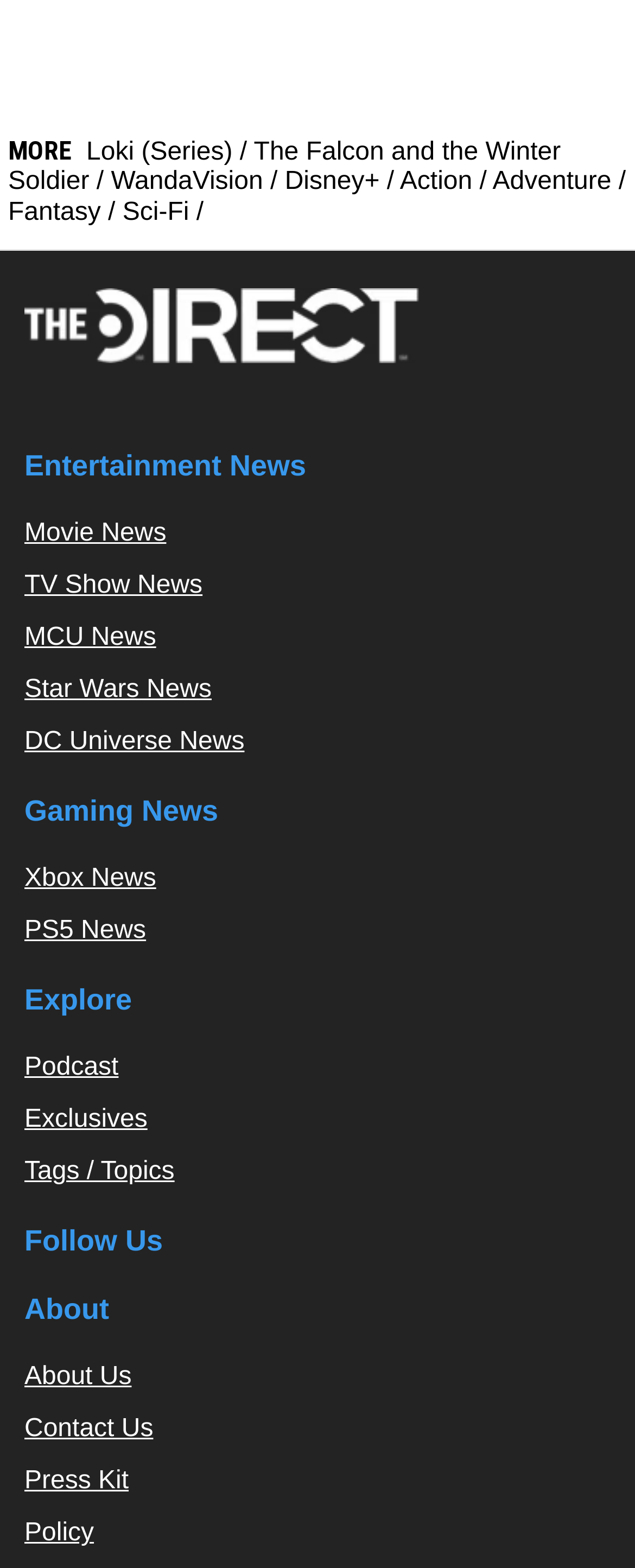What categories of news are available on the website?
We need a detailed and meticulous answer to the question.

I found the answer by examining the heading elements on the webpage, specifically 'Entertainment News' and 'Gaming News', which suggest that the website provides news in these two categories.